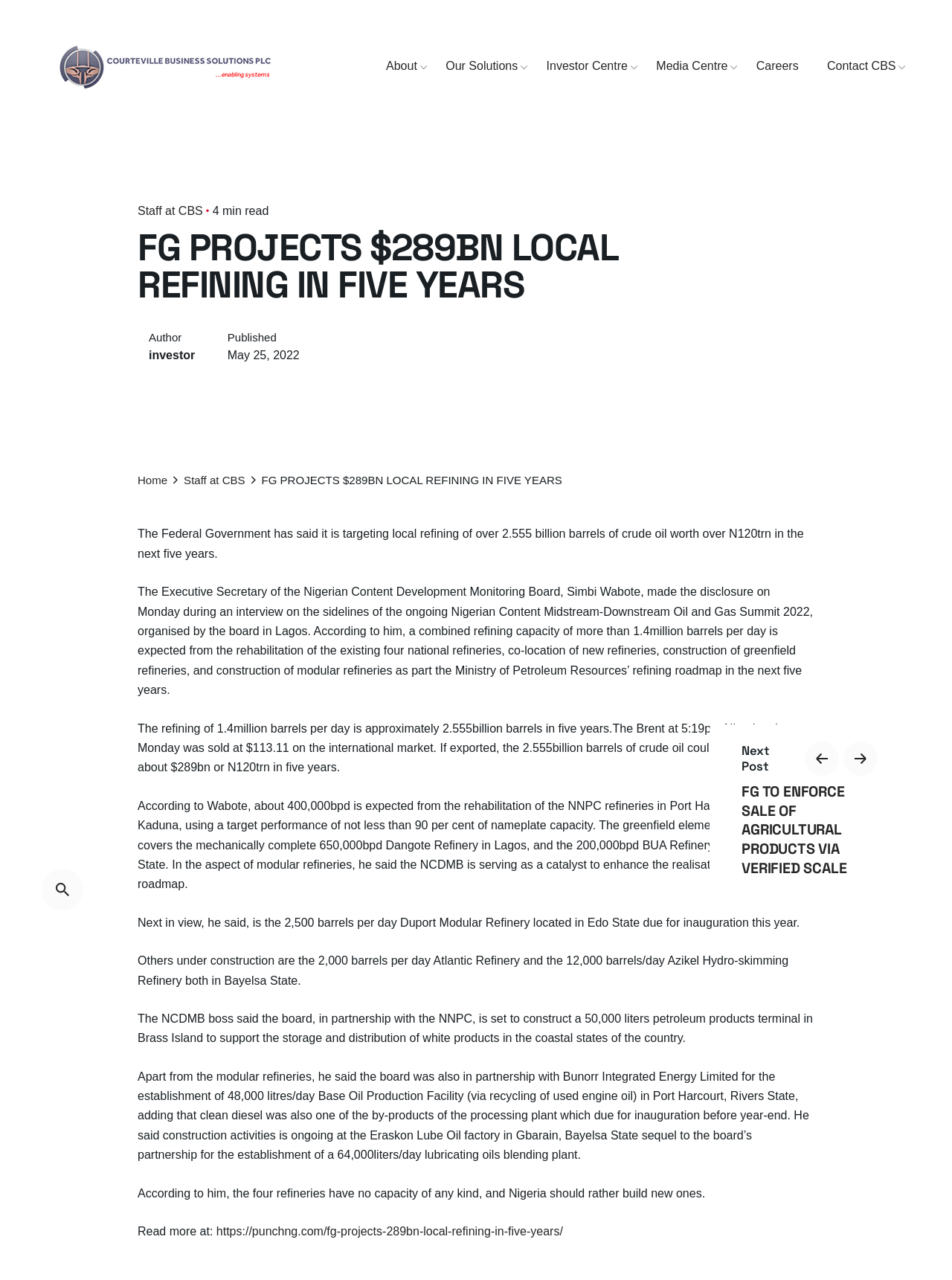Provide a brief response in the form of a single word or phrase:
What is the name of the event where the Executive Secretary of the Nigerian Content Development Monitoring Board made the disclosure?

Nigerian Content Midstream-Downstream Oil and Gas Summit 2022